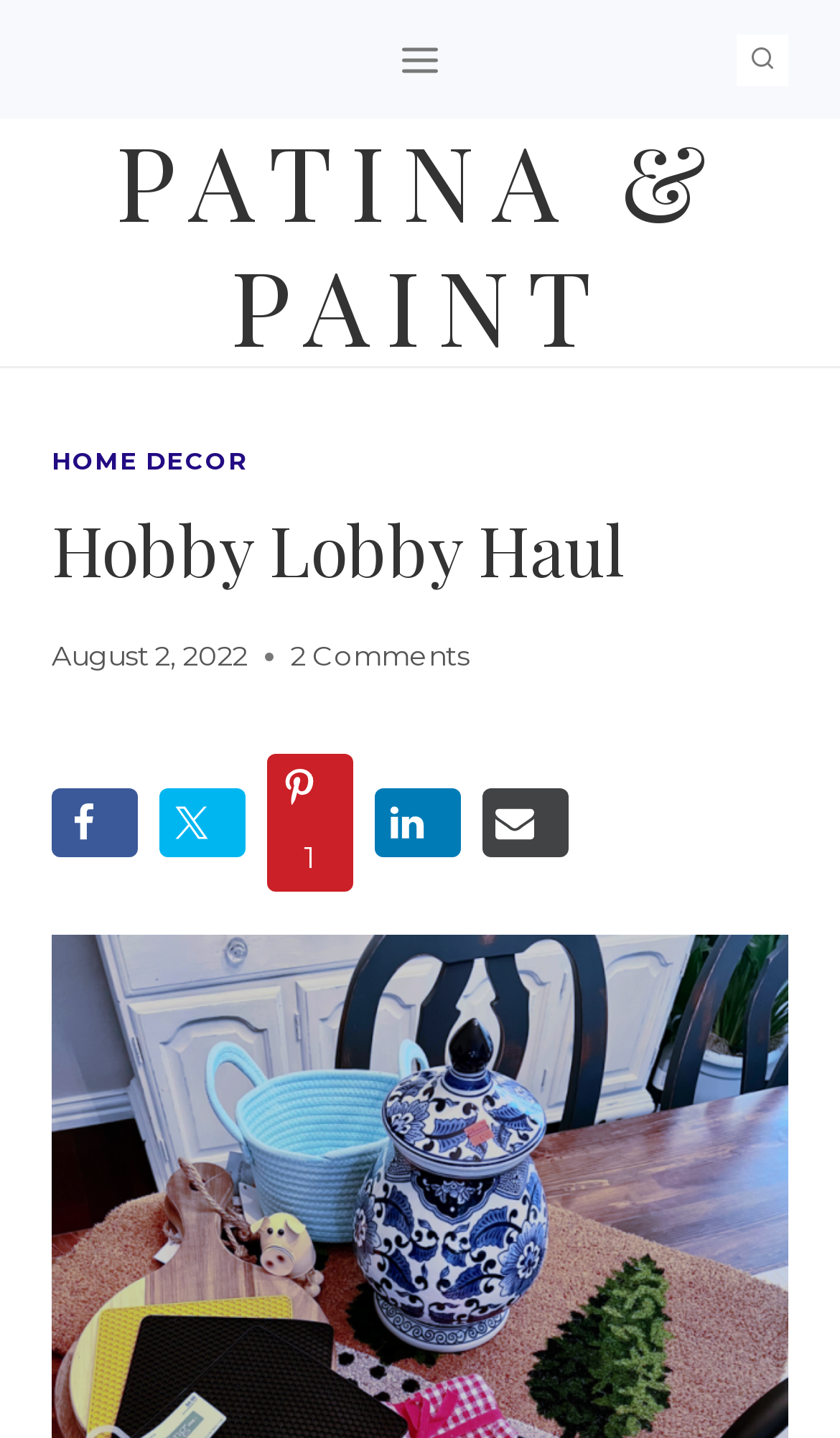Specify the bounding box coordinates of the element's region that should be clicked to achieve the following instruction: "Read the Hobby Lobby Haul article". The bounding box coordinates consist of four float numbers between 0 and 1, in the format [left, top, right, bottom].

[0.062, 0.346, 0.938, 0.418]